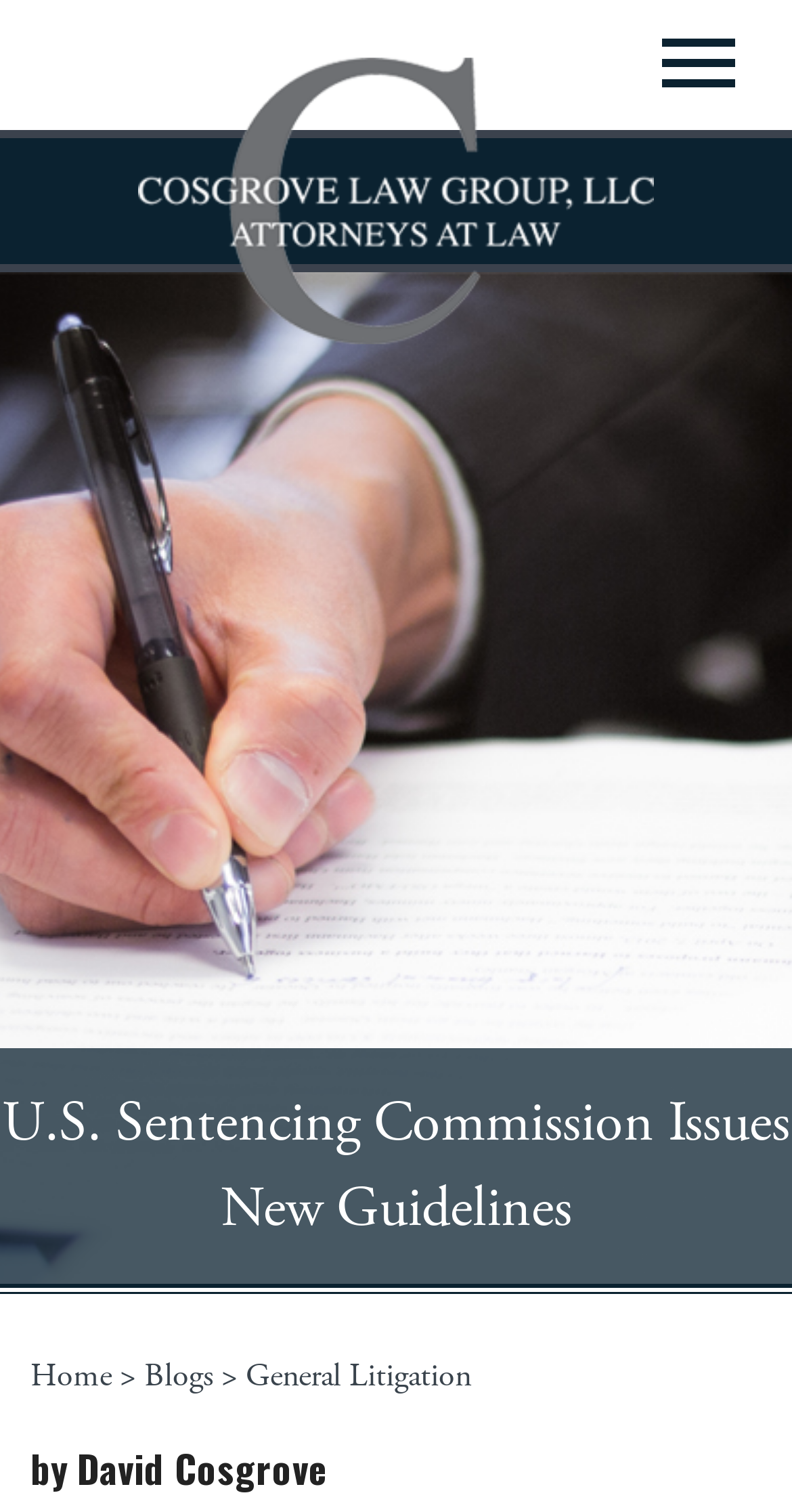Provide the bounding box coordinates of the HTML element described as: "Announcements". The bounding box coordinates should be four float numbers between 0 and 1, i.e., [left, top, right, bottom].

[0.0, 0.307, 1.0, 0.38]